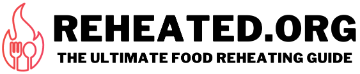Provide a rich and detailed narrative of the image.

The image features the logo of Reheated.org, presented prominently at the top of the webpage. The logo displays the name "REHEATED.ORG" in bold, black letters, which emphasizes its focus on food reheating strategies. Above the name, there is an icon featuring a flame, along with utensils, symbolizing cooking and food. Below the main title, the tagline "THE ULTIMATE FOOD REHEATING GUIDE" is displayed in a smaller font, further establishing the site's purpose as a comprehensive resource for reheating food effectively and deliciously. The overall design is clean and straightforward, aimed at attracting readers interested in improving their reheating techniques, particularly for pizza in a toaster oven as highlighted on the page.